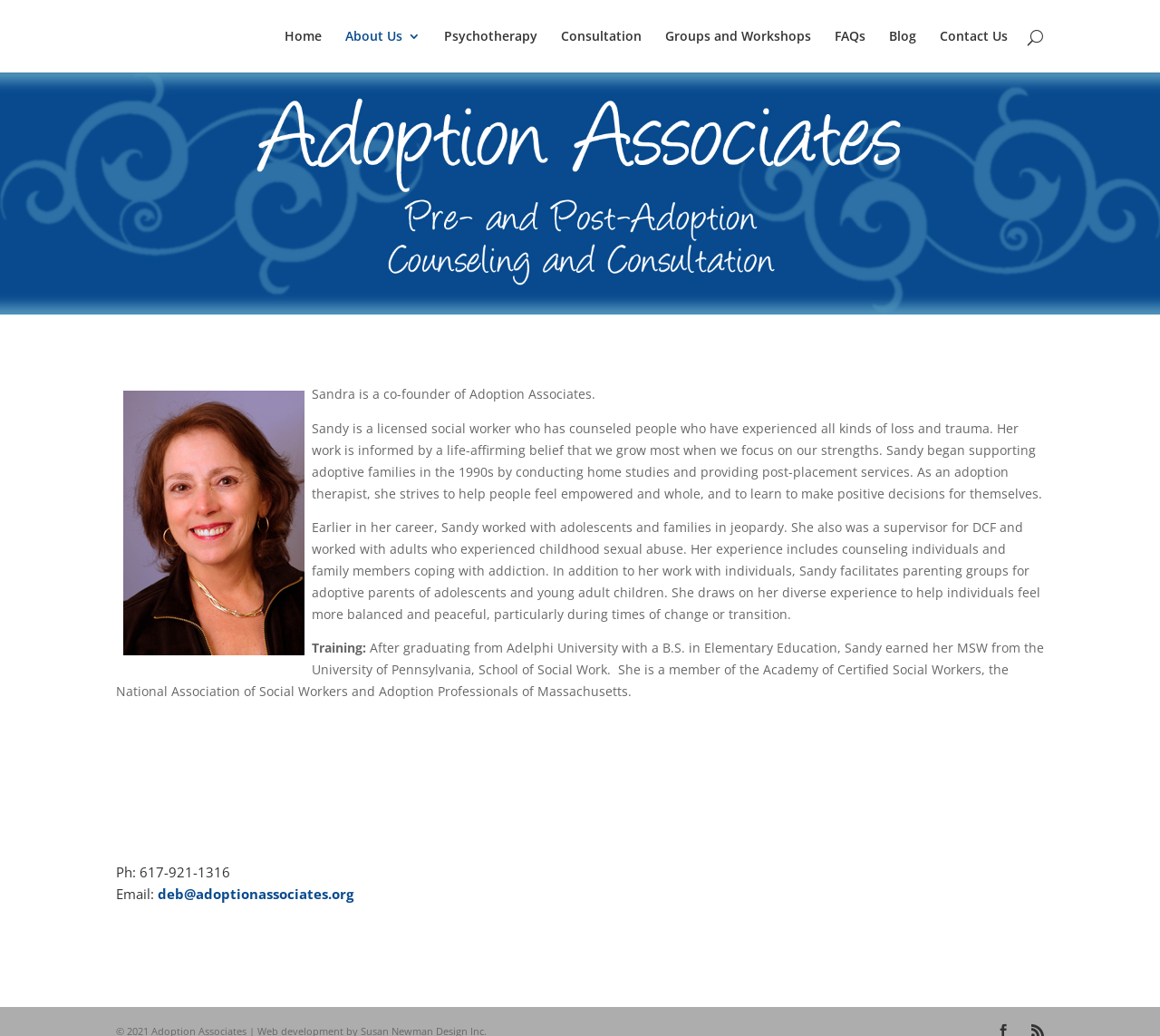What services does Adoption Associates provide?
Based on the screenshot, respond with a single word or phrase.

Home studies and post-placement services